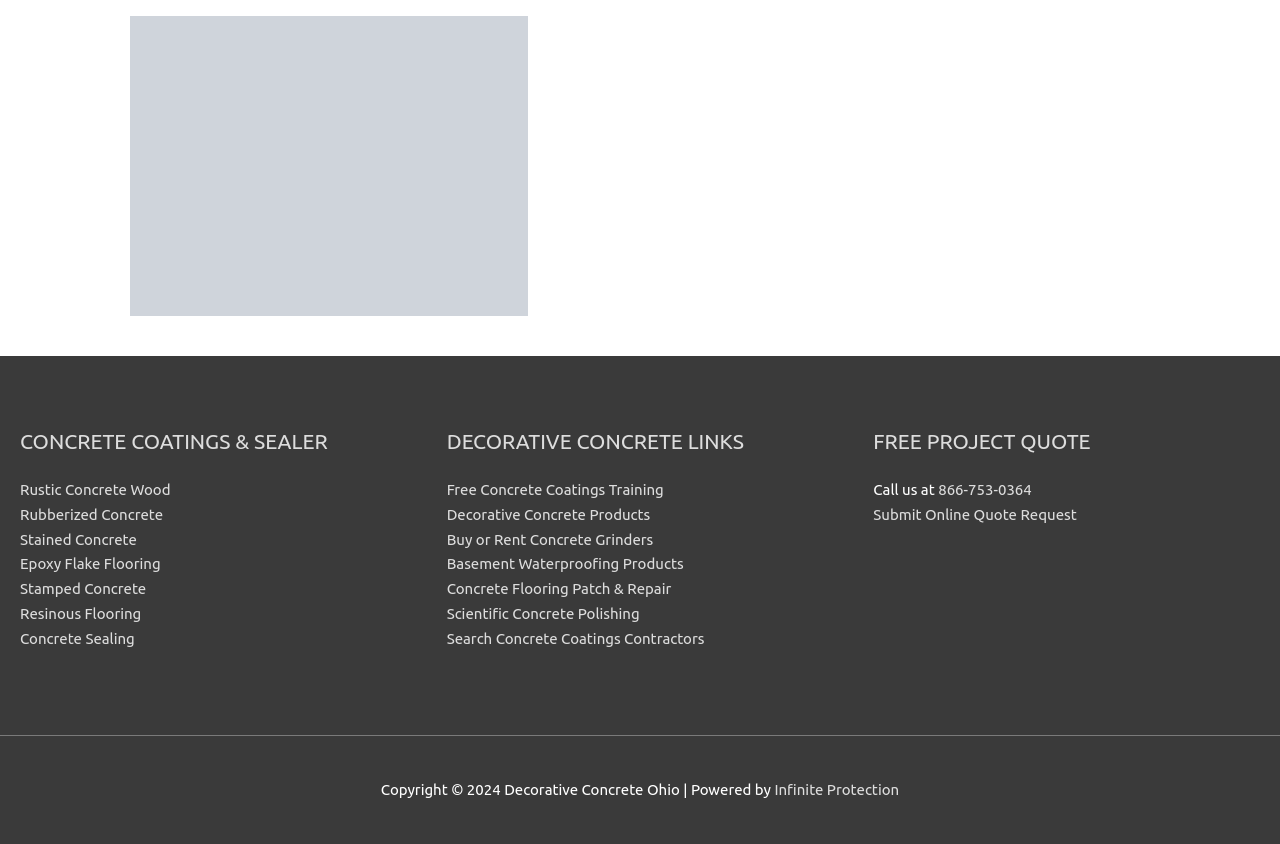Please indicate the bounding box coordinates for the clickable area to complete the following task: "Call 866-753-0364". The coordinates should be specified as four float numbers between 0 and 1, i.e., [left, top, right, bottom].

[0.733, 0.57, 0.806, 0.59]